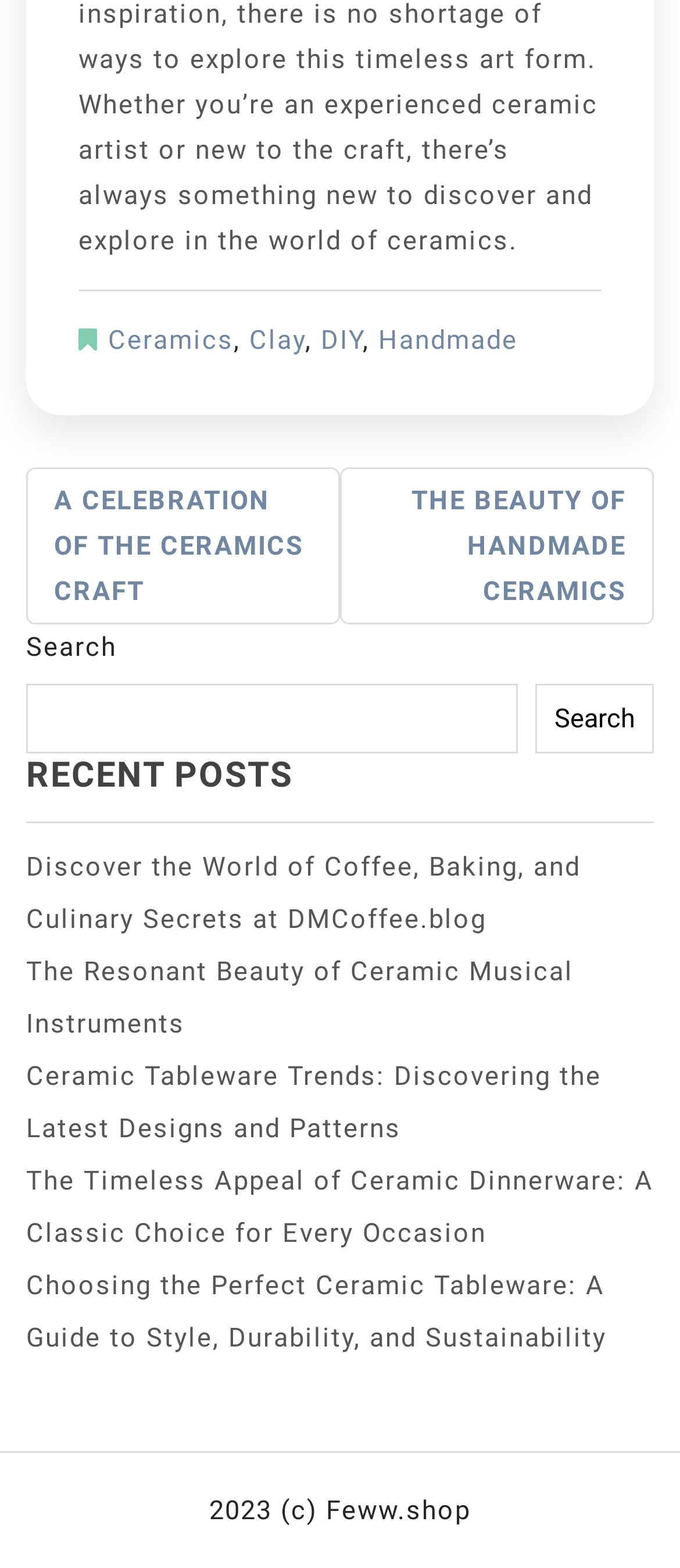Provide the bounding box coordinates for the UI element described in this sentence: "DIY". The coordinates should be four float values between 0 and 1, i.e., [left, top, right, bottom].

[0.472, 0.207, 0.533, 0.227]